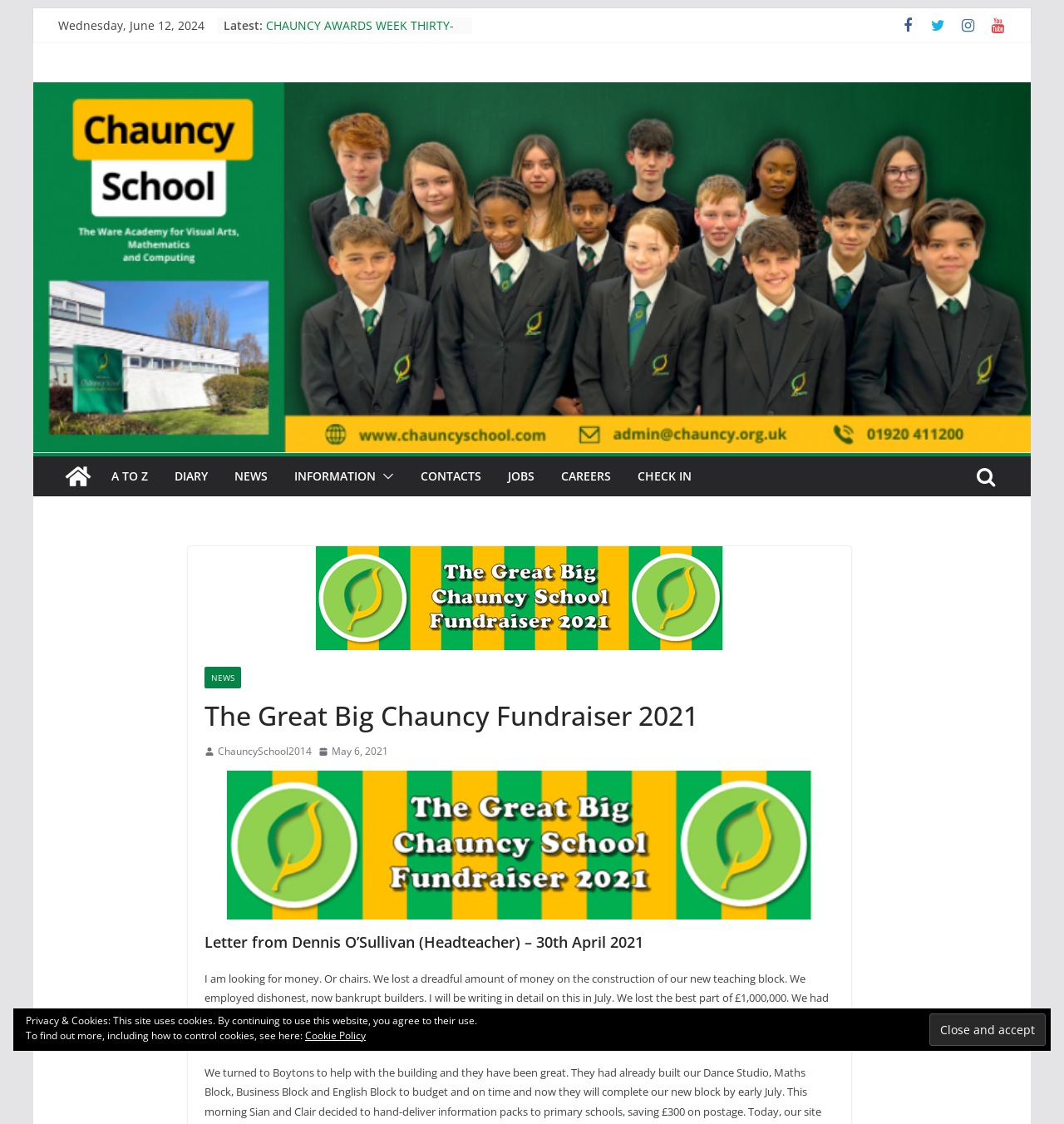How much is the school still short of after making cuts and increasing the Year 7 intake?
Please answer the question as detailed as possible.

According to the text in the webpage, the school made cuts to staffing, found other savings, and increased the Year 7 intake by 50 students, which reduced the shortfall to £500,000. This information can be found in the StaticText element with the text 'I am looking for money. Or chairs. We lost a dreadful amount of money on the construction of our new teaching block. We employed dishonest, now bankrupt builders. I will be writing in detail on this in July. We lost the best part of £1,000,000. We had a contingency fund and I have made cuts to staffing, found other savings and increased our Year 7 intake by 50 students. Now, we’re only £500,000 short.'